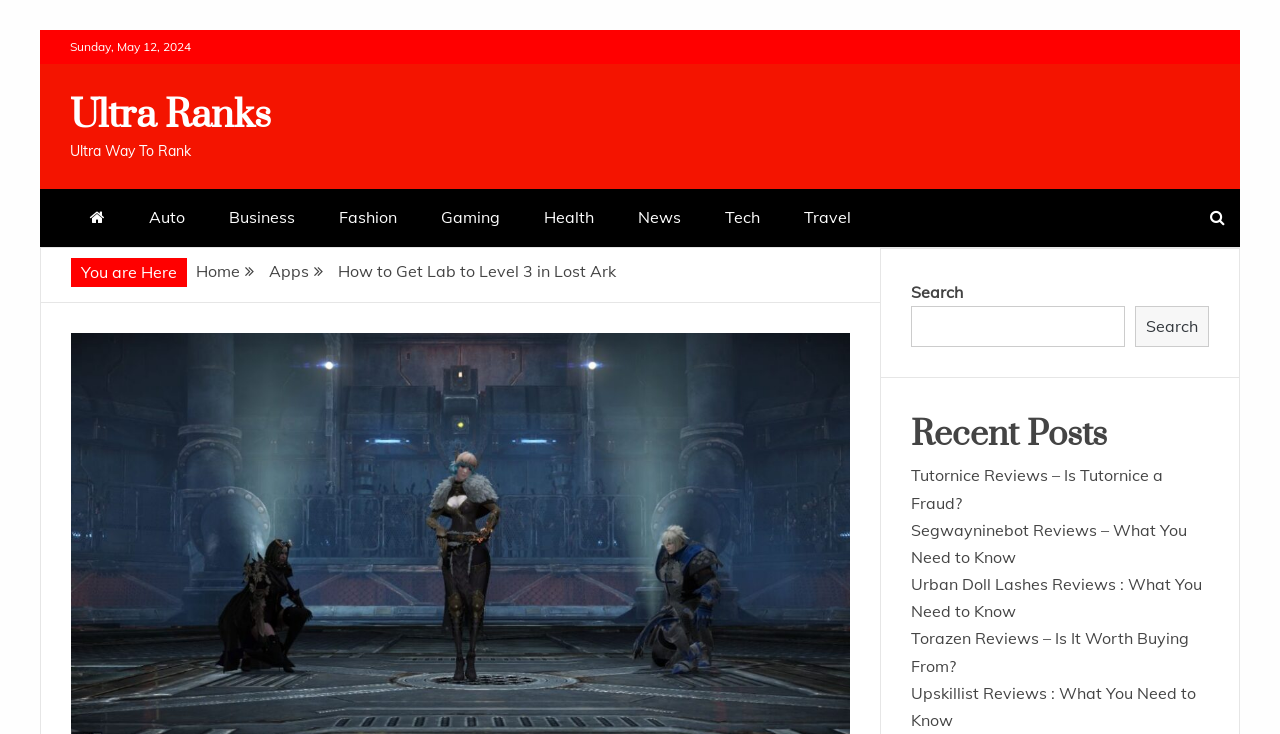What is the date displayed on the webpage?
Please provide a comprehensive answer based on the contents of the image.

I found the date by looking at the StaticText element with the text 'Sunday, May 12, 2024' which is located at the top of the webpage.